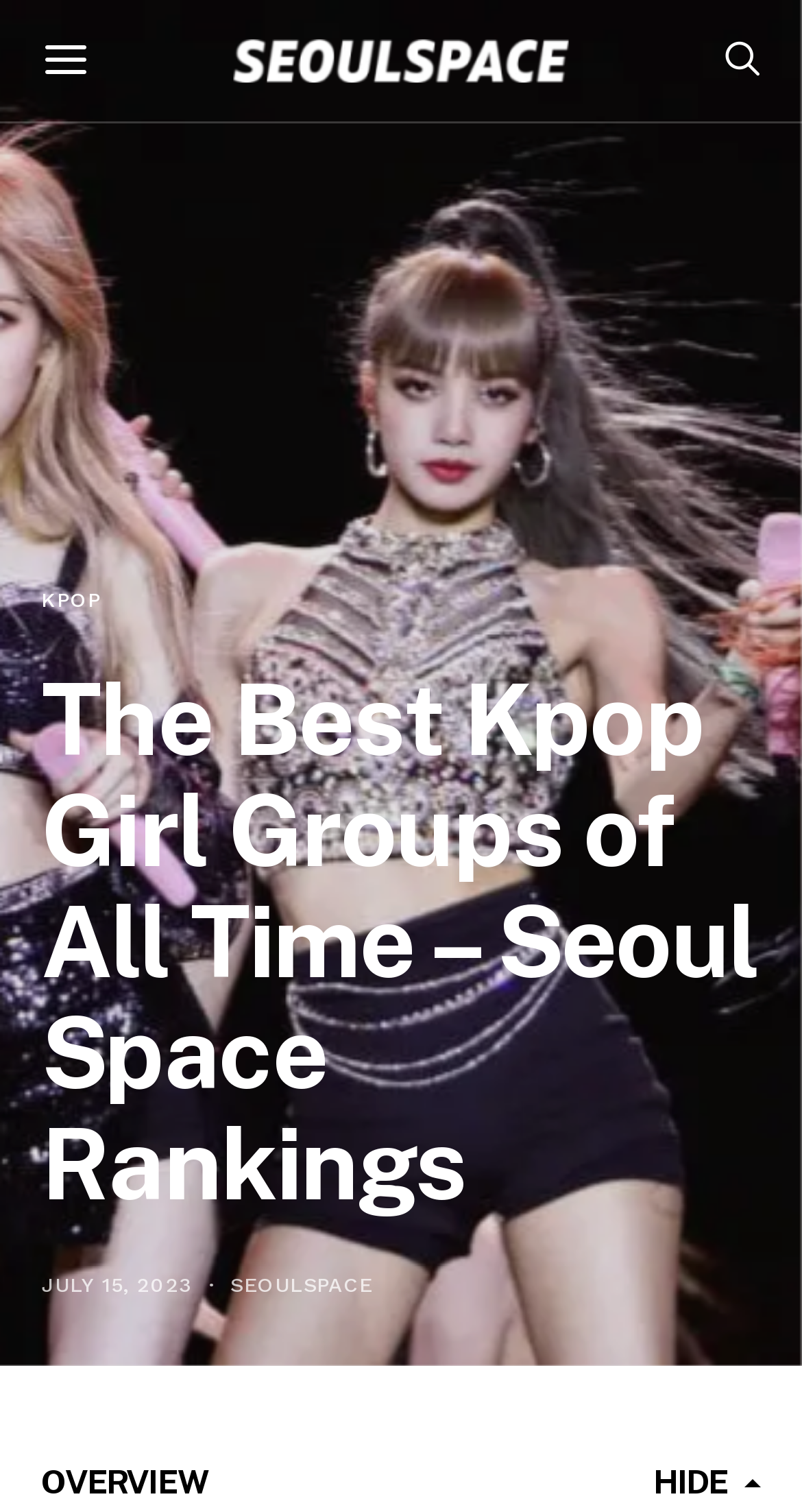Is the 'OVERVIEW HIDE' section at the top or bottom of the page?
Look at the image and provide a detailed response to the question.

By comparing the y1 and y2 coordinates of the 'OVERVIEW HIDE' heading element, I found that it has a higher y1 value than other elements, indicating that it is located at the bottom of the page.